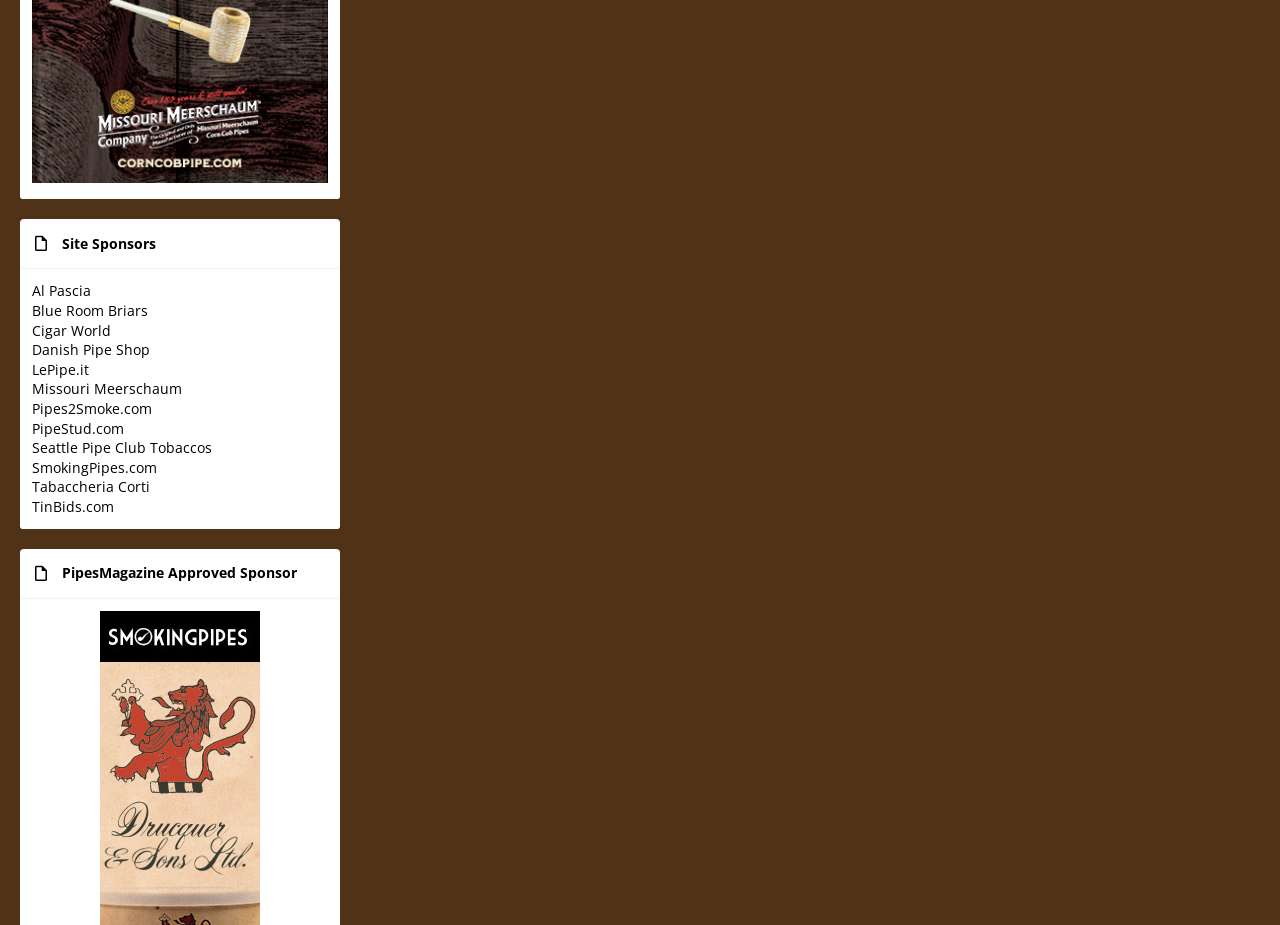Please determine the bounding box coordinates of the clickable area required to carry out the following instruction: "Click on Al Pascia". The coordinates must be four float numbers between 0 and 1, represented as [left, top, right, bottom].

[0.025, 0.013, 0.071, 0.034]